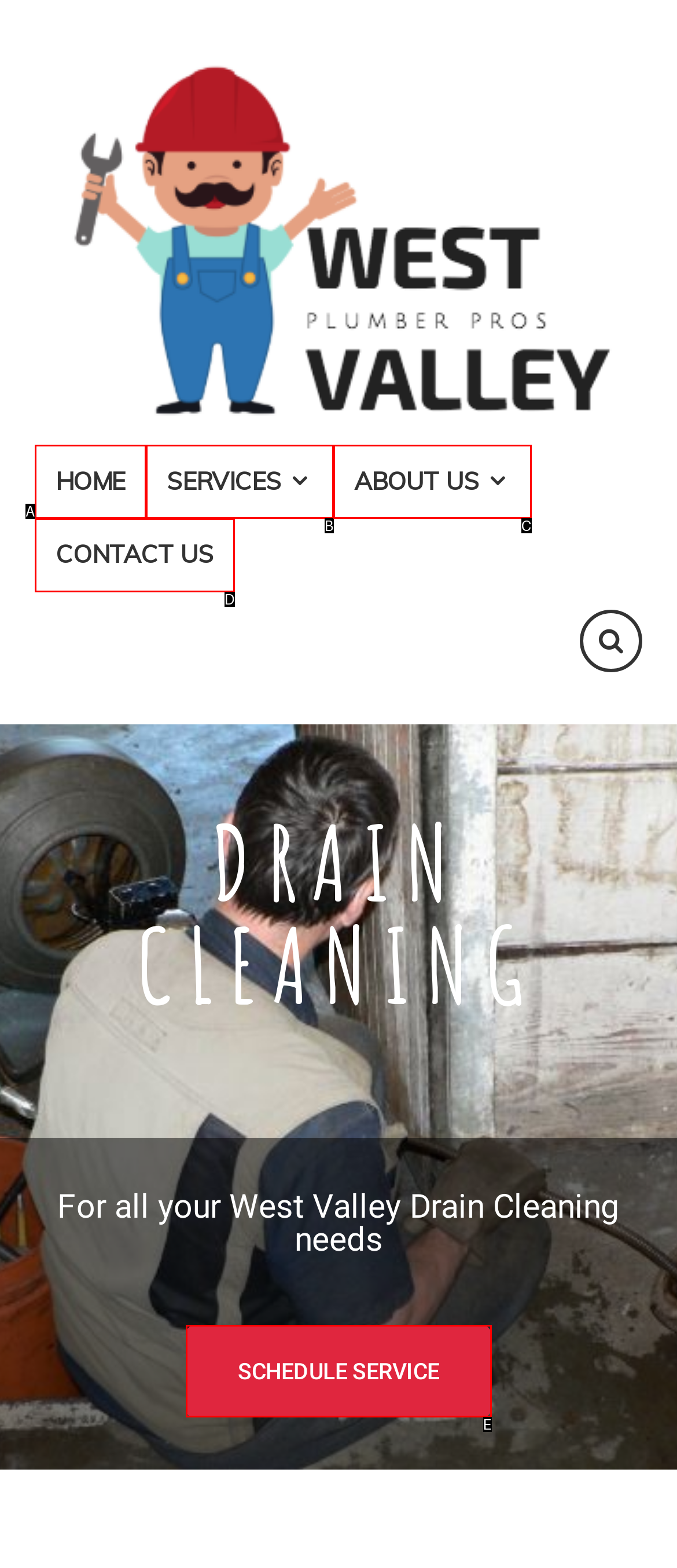Based on the description: About Us, find the HTML element that matches it. Provide your answer as the letter of the chosen option.

C